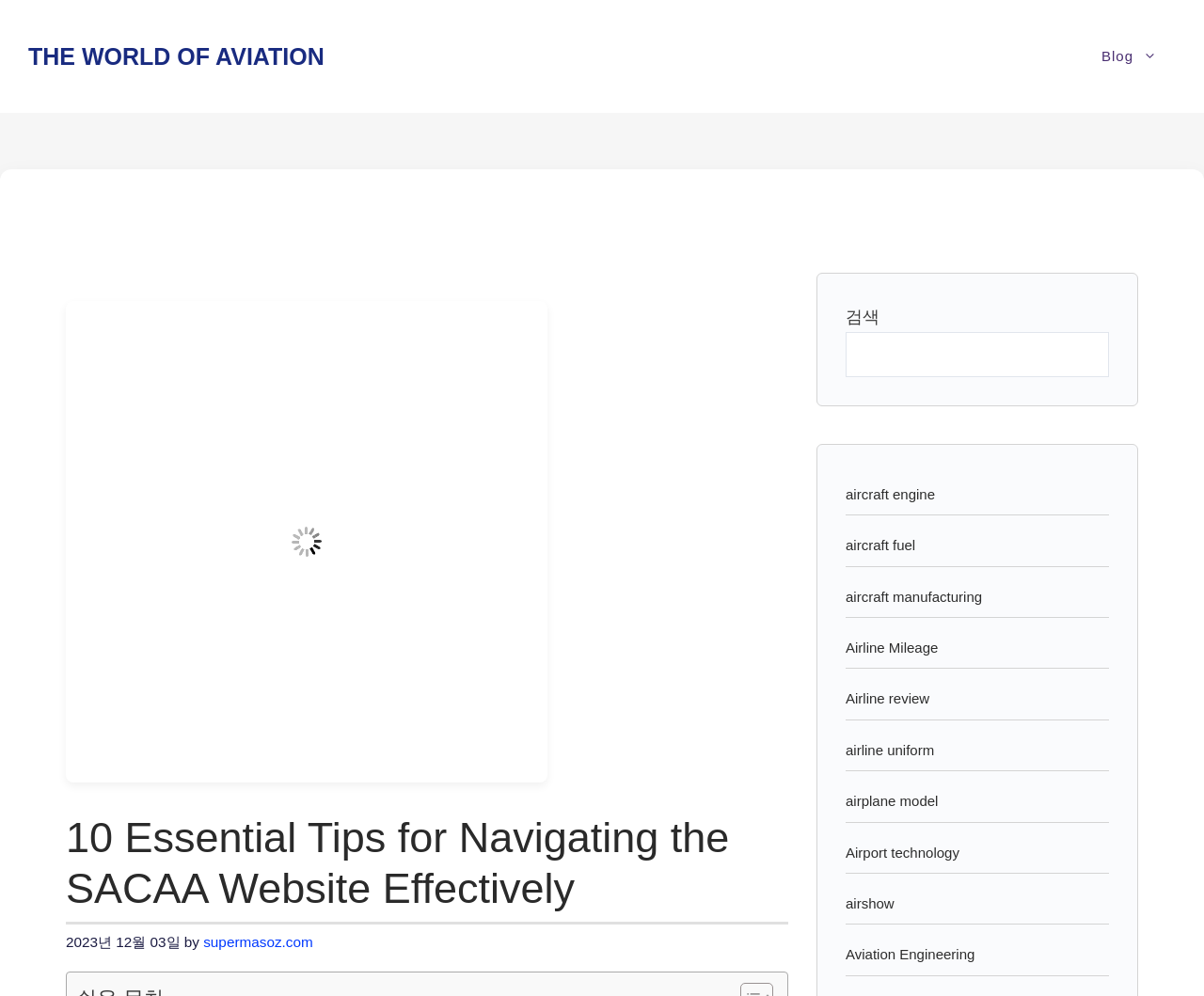What is the purpose of the search box?
Respond to the question with a single word or phrase according to the image.

To search